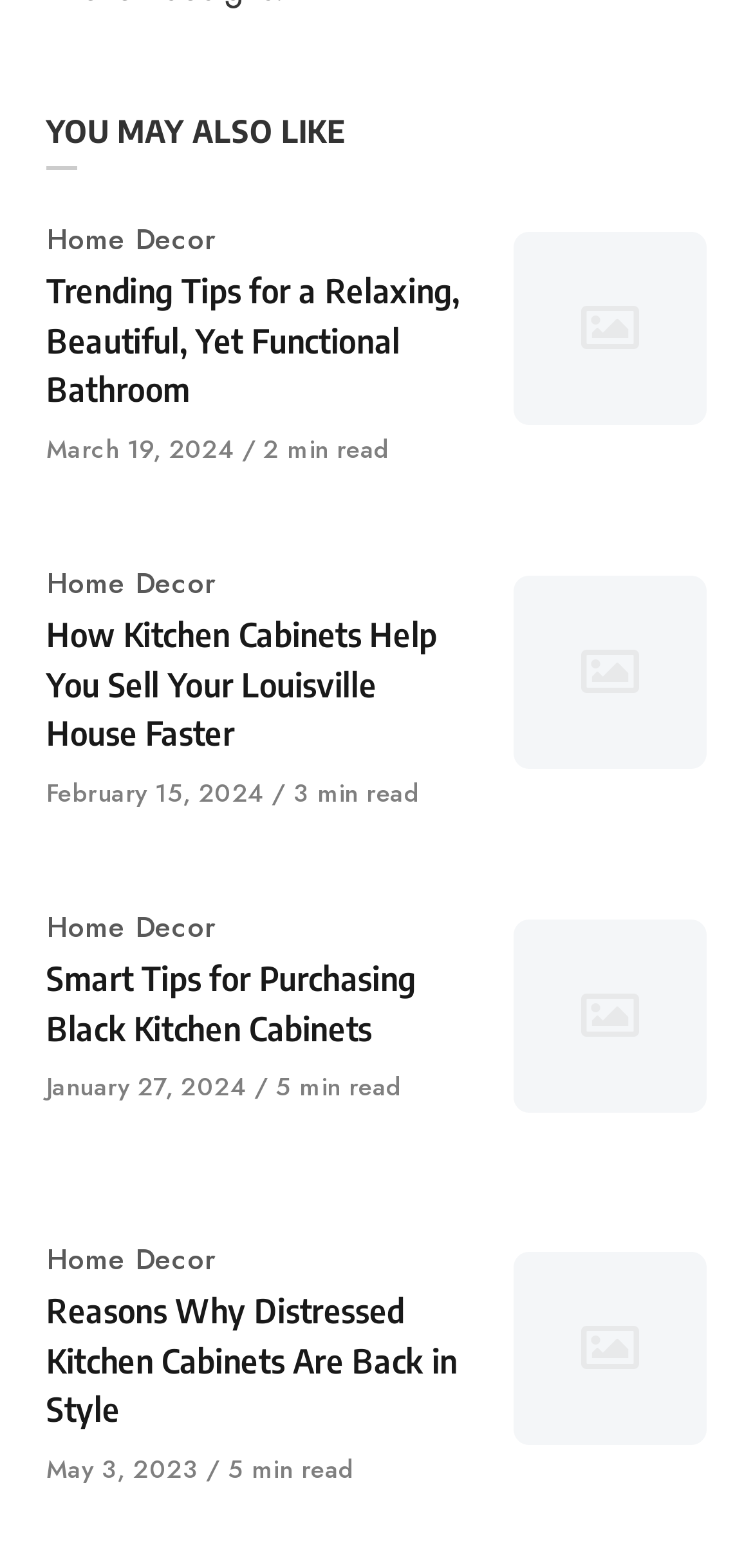What category do all articles belong to?
Answer the question based on the image using a single word or a brief phrase.

Home Decor